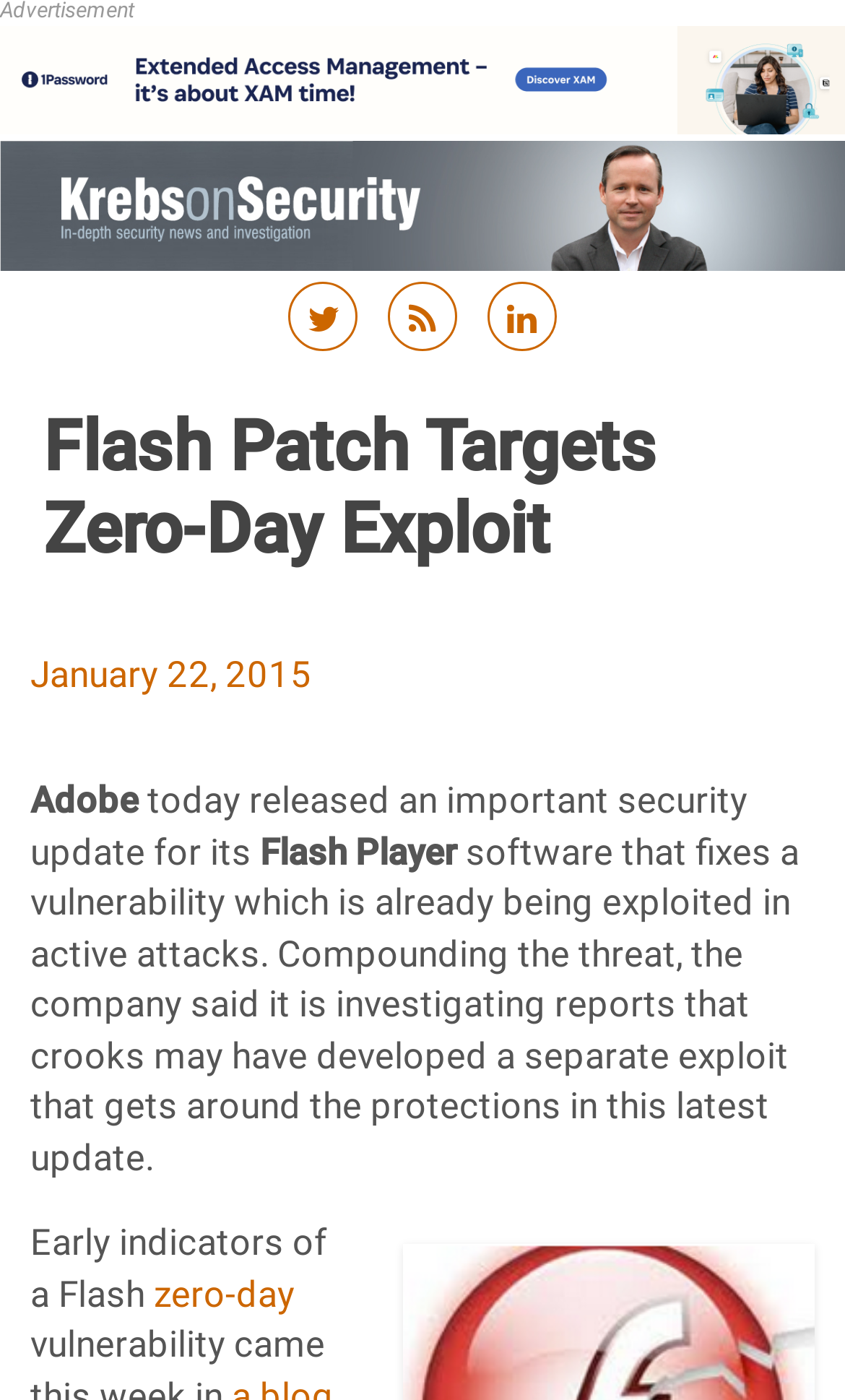What is the type of software being updated?
Refer to the image and provide a one-word or short phrase answer.

Flash Player